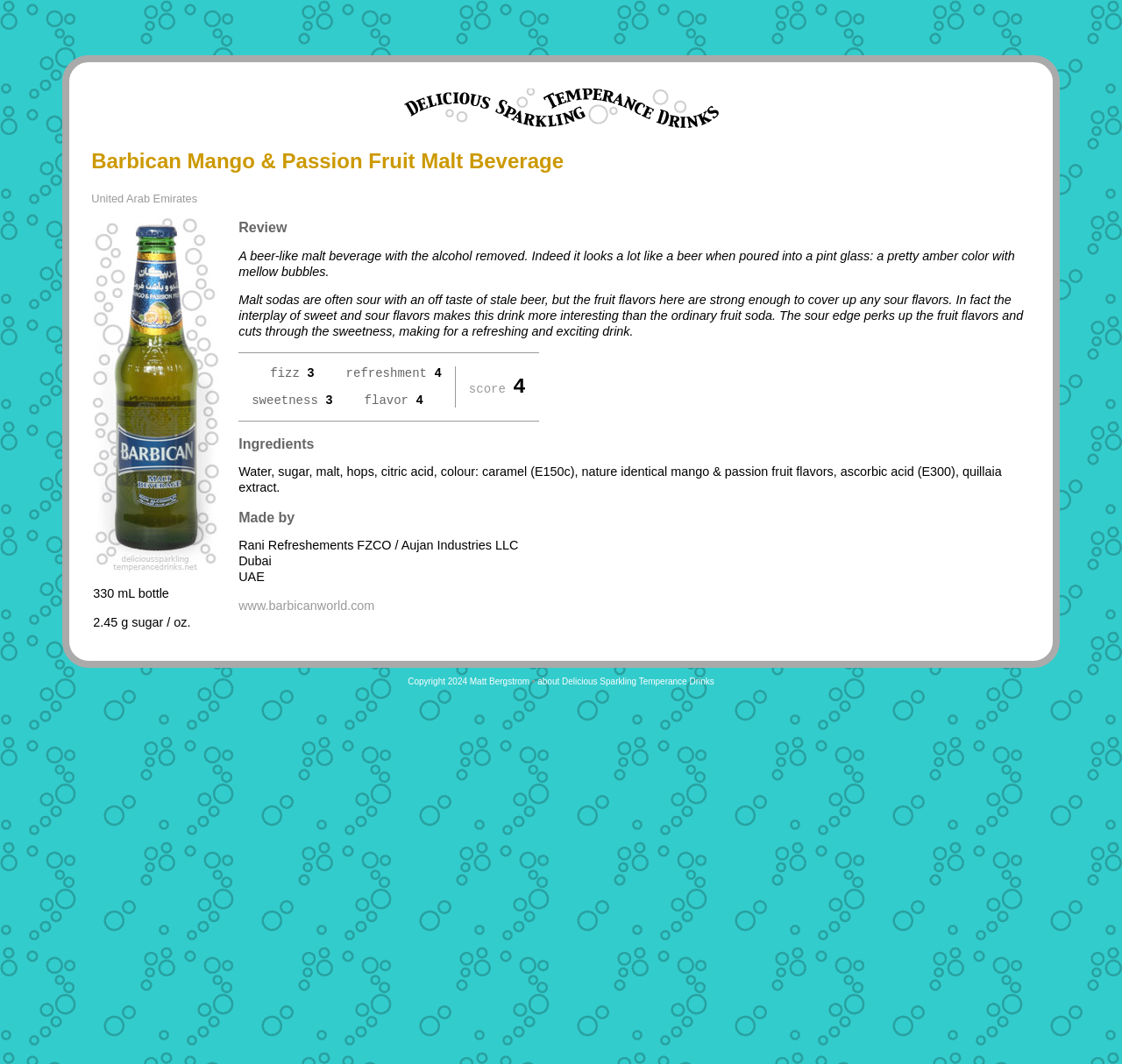What is the fizz level of the drink?
Answer briefly with a single word or phrase based on the image.

3